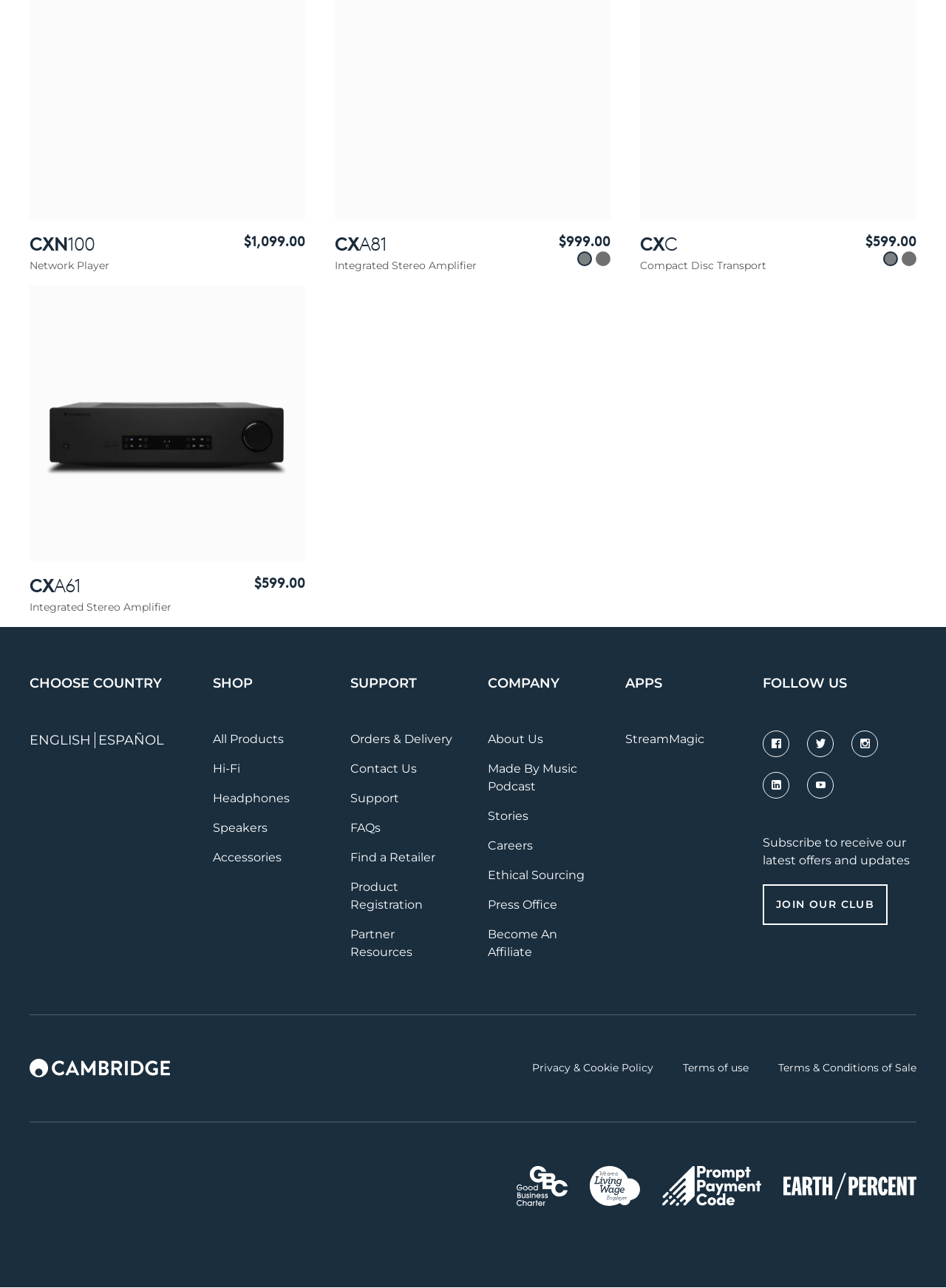Please reply to the following question with a single word or a short phrase:
How many products are shown on the carousel?

7